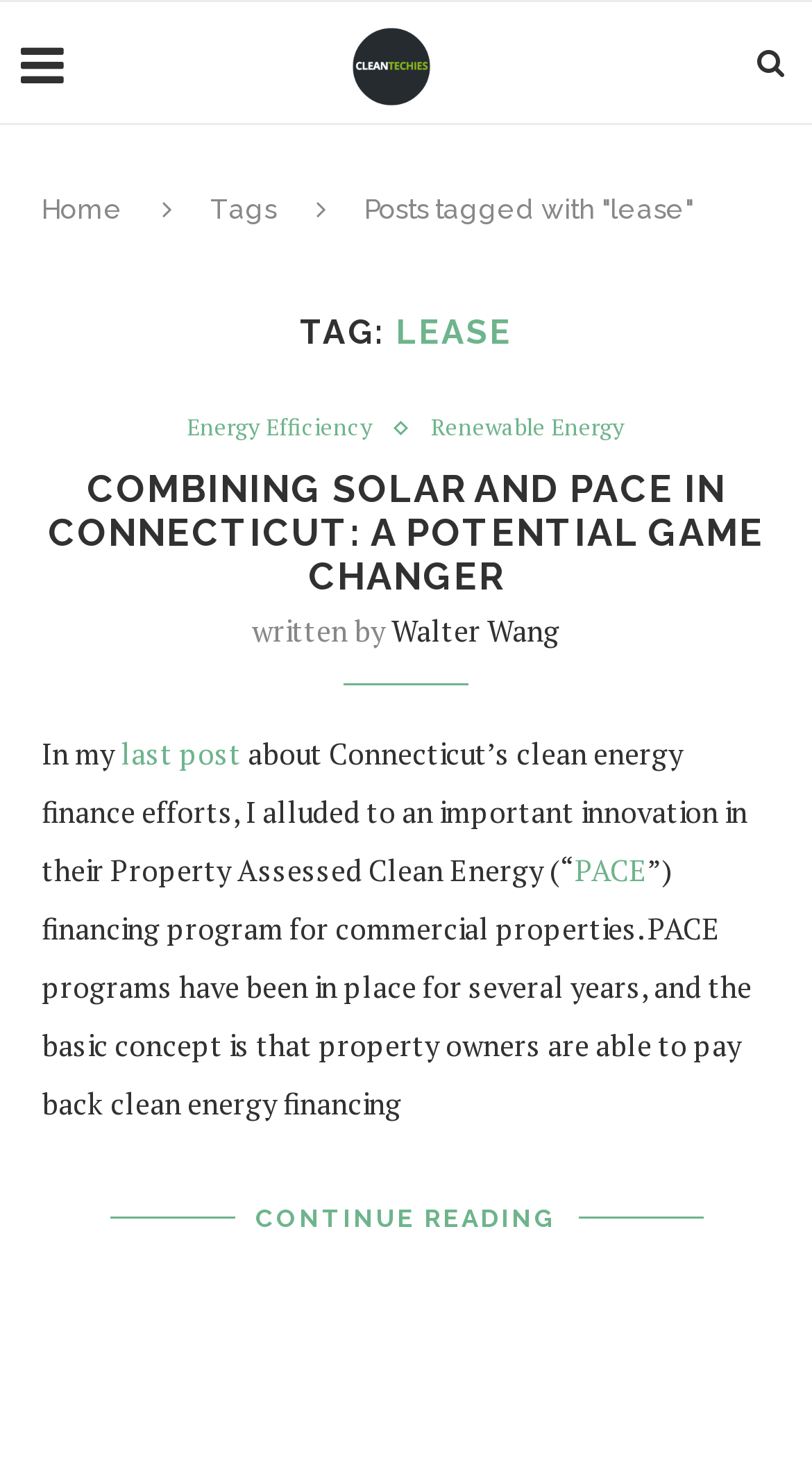Please find the bounding box coordinates of the clickable region needed to complete the following instruction: "view the author's profile". The bounding box coordinates must consist of four float numbers between 0 and 1, i.e., [left, top, right, bottom].

[0.482, 0.413, 0.69, 0.44]